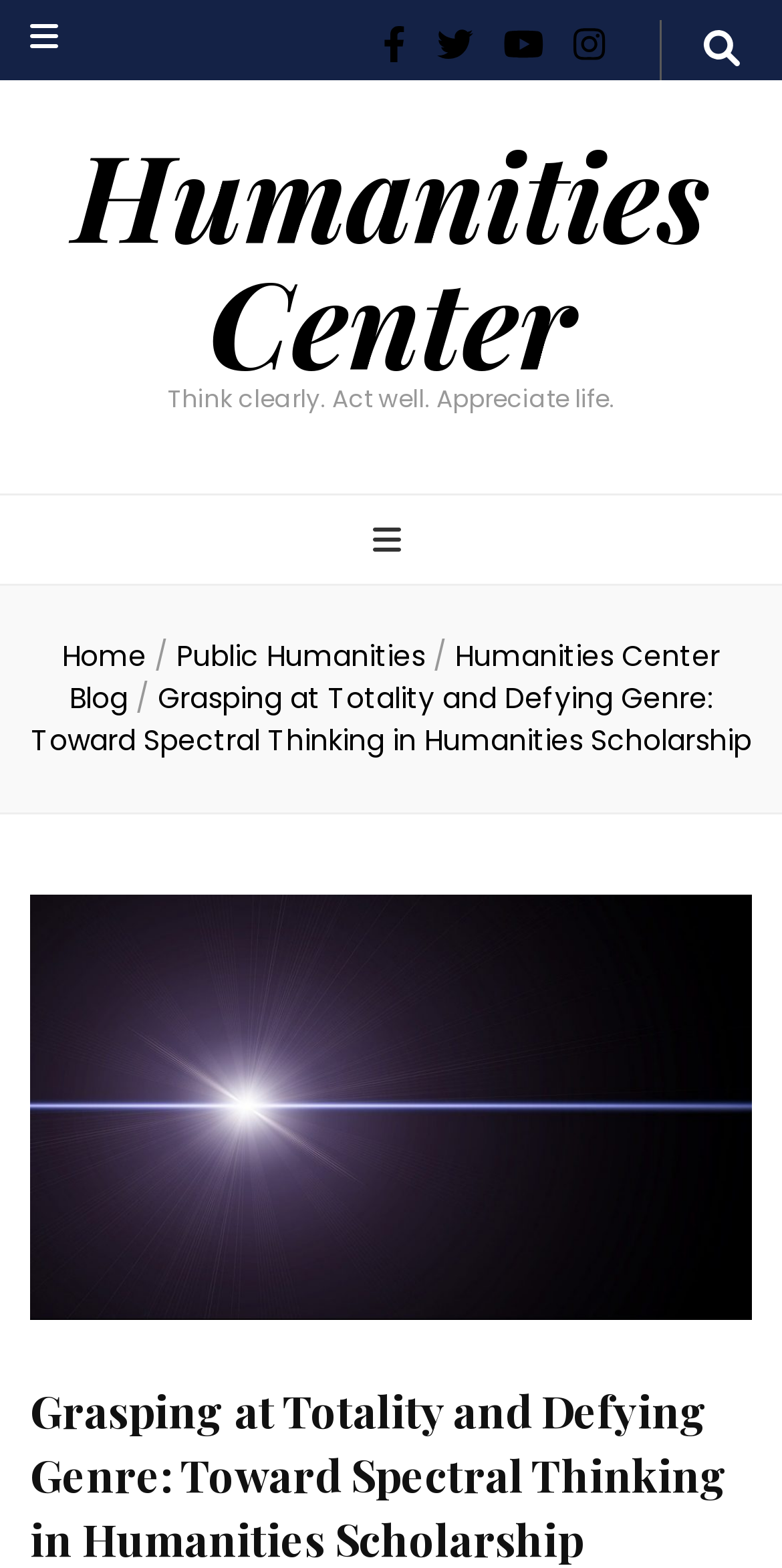Extract the text of the main heading from the webpage.

Grasping at Totality and Defying Genre: Toward Spectral Thinking in Humanities Scholarship